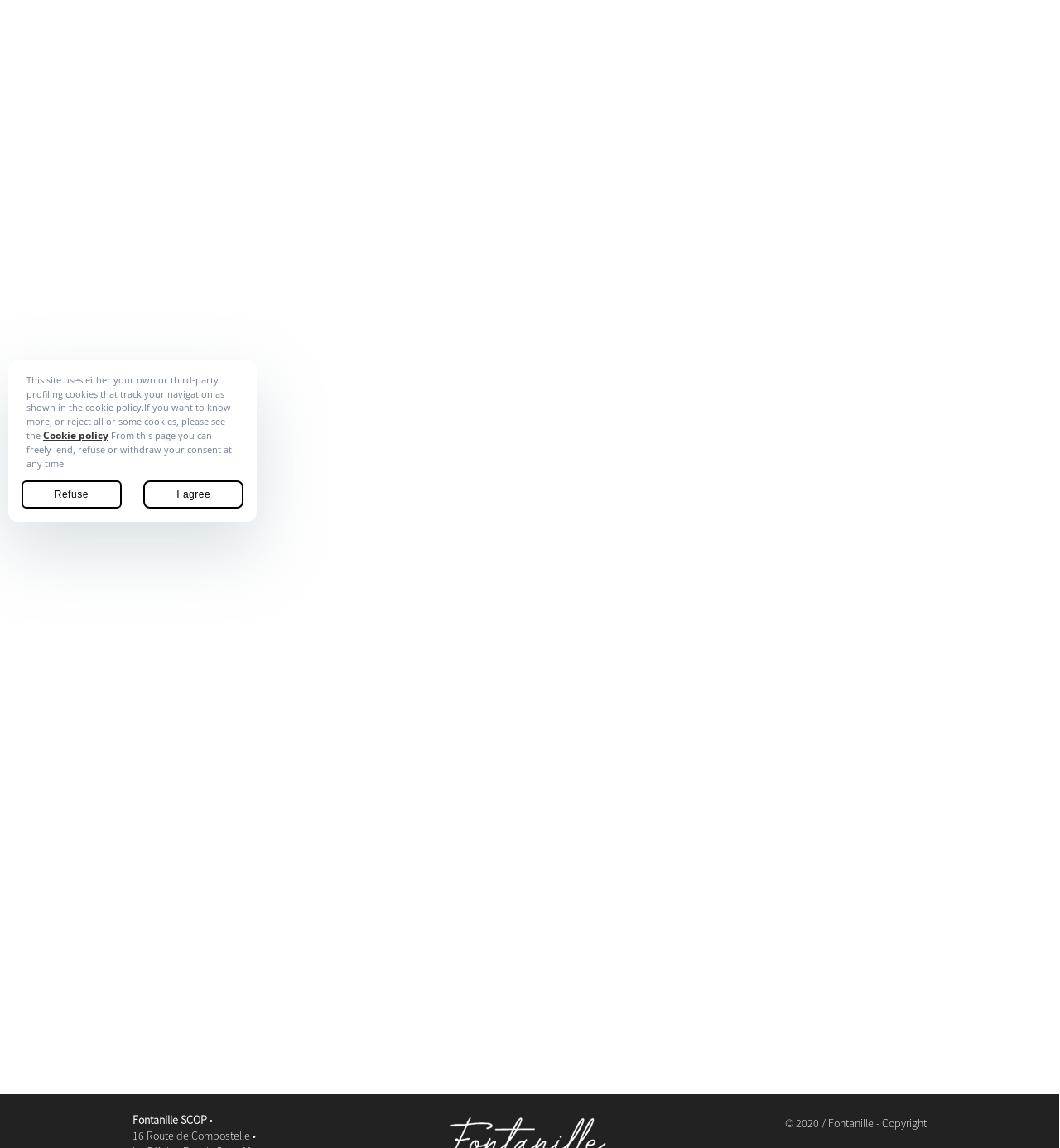Give the bounding box coordinates for this UI element: "Legal". The coordinates should be four float numbers between 0 and 1, arranged as [left, top, right, bottom].

[0.849, 0.855, 0.874, 0.87]